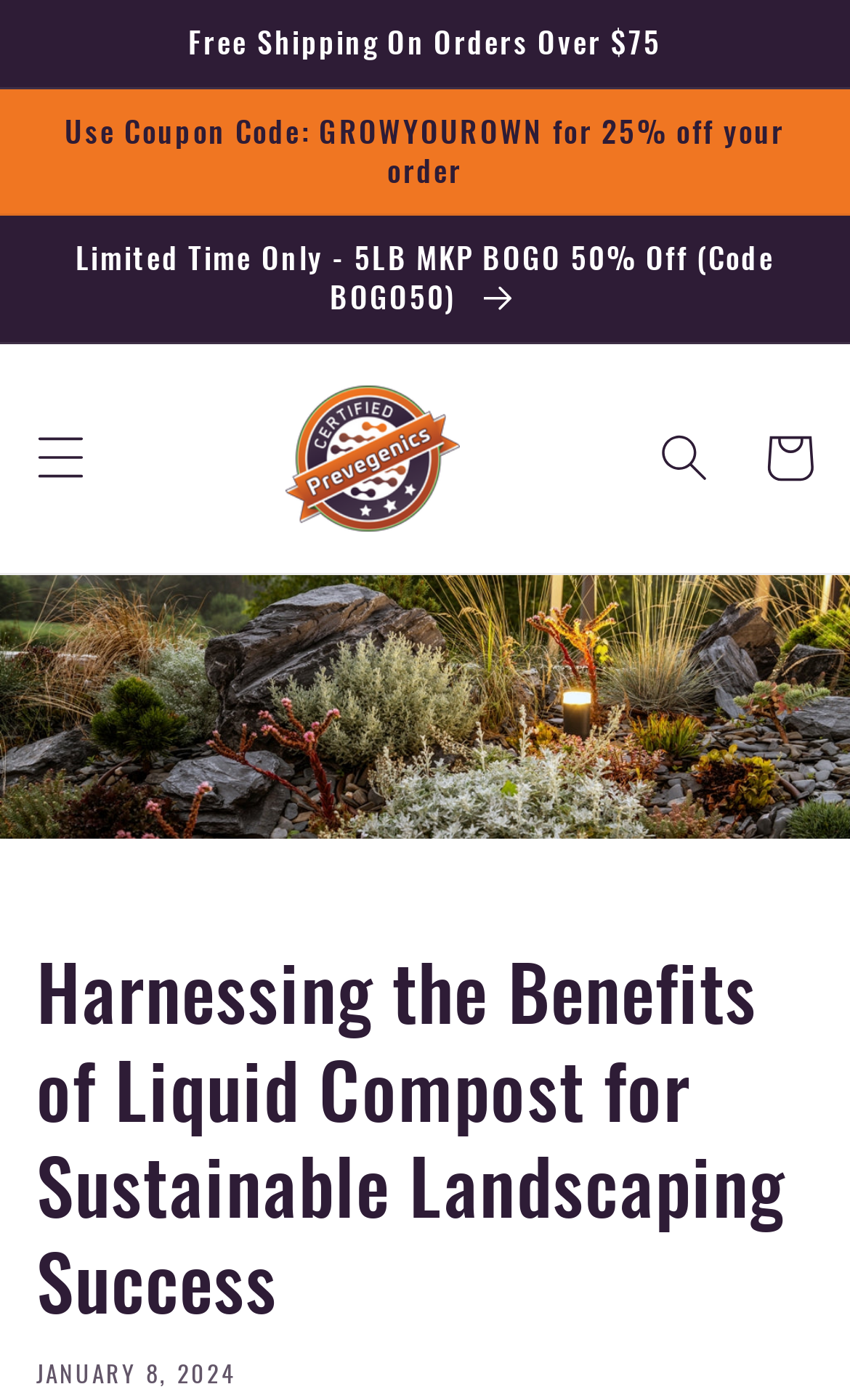Predict the bounding box of the UI element based on the description: "parent_node: Cart". The coordinates should be four float numbers between 0 and 1, formatted as [left, top, right, bottom].

[0.314, 0.263, 0.562, 0.392]